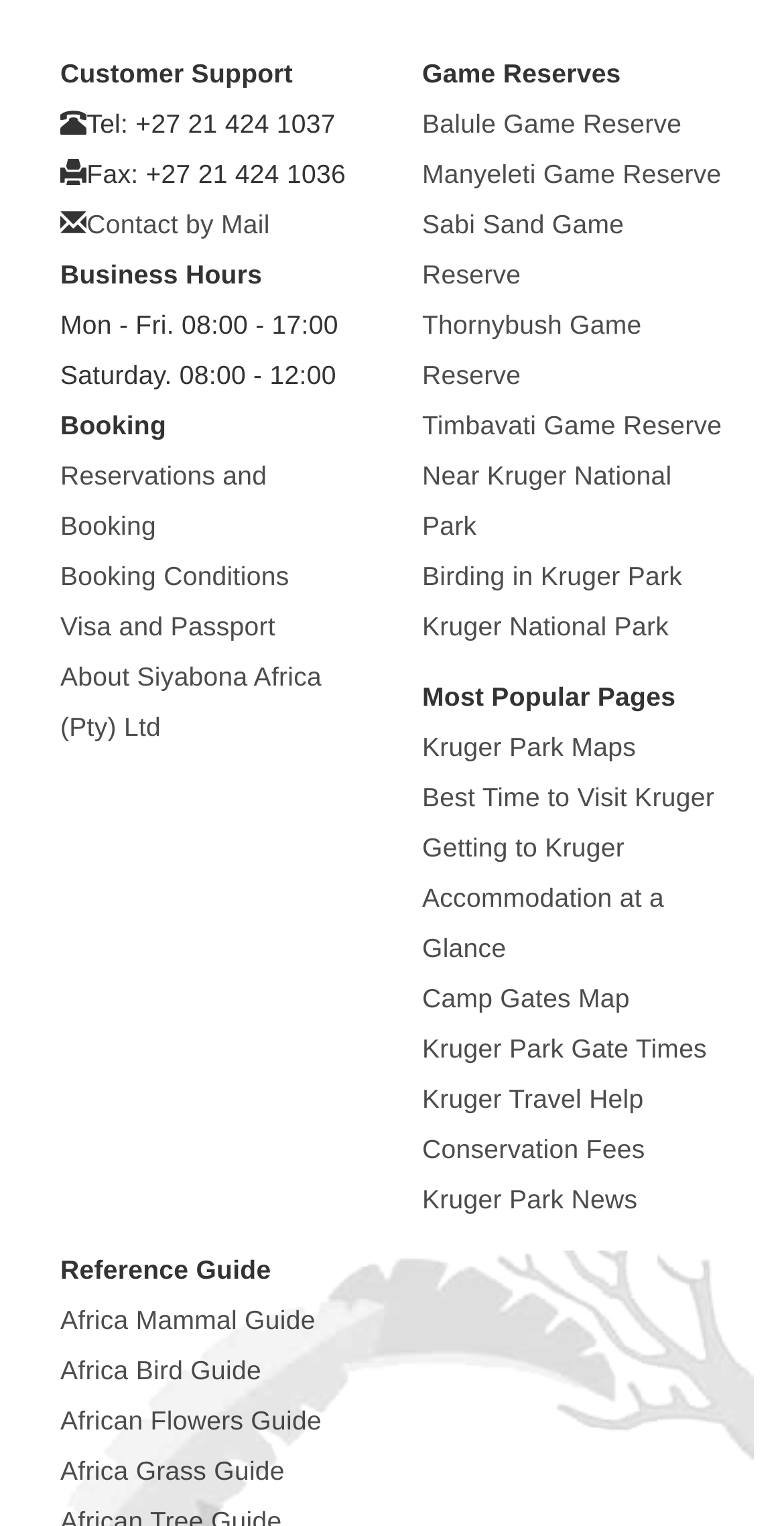What type of guide is the 'Africa Mammal Guide'?
Please give a detailed answer to the question using the information shown in the image.

The 'Africa Mammal Guide' is listed under the 'Reference Guide' section at the bottom of the webpage, which suggests that it is a type of reference guide.